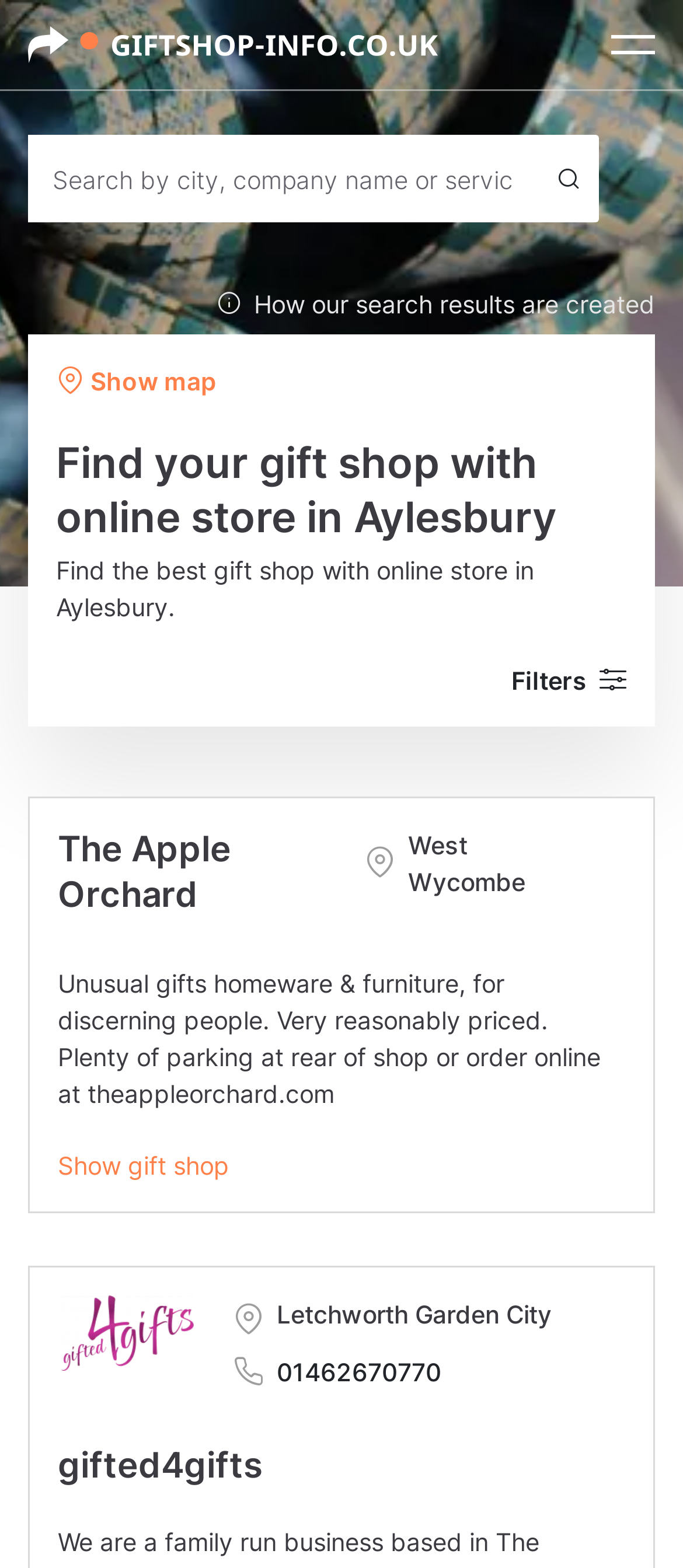Bounding box coordinates are specified in the format (top-left x, top-left y, bottom-right x, bottom-right y). All values are floating point numbers bounded between 0 and 1. Please provide the bounding box coordinate of the region this sentence describes: Filters

[0.749, 0.422, 0.918, 0.445]